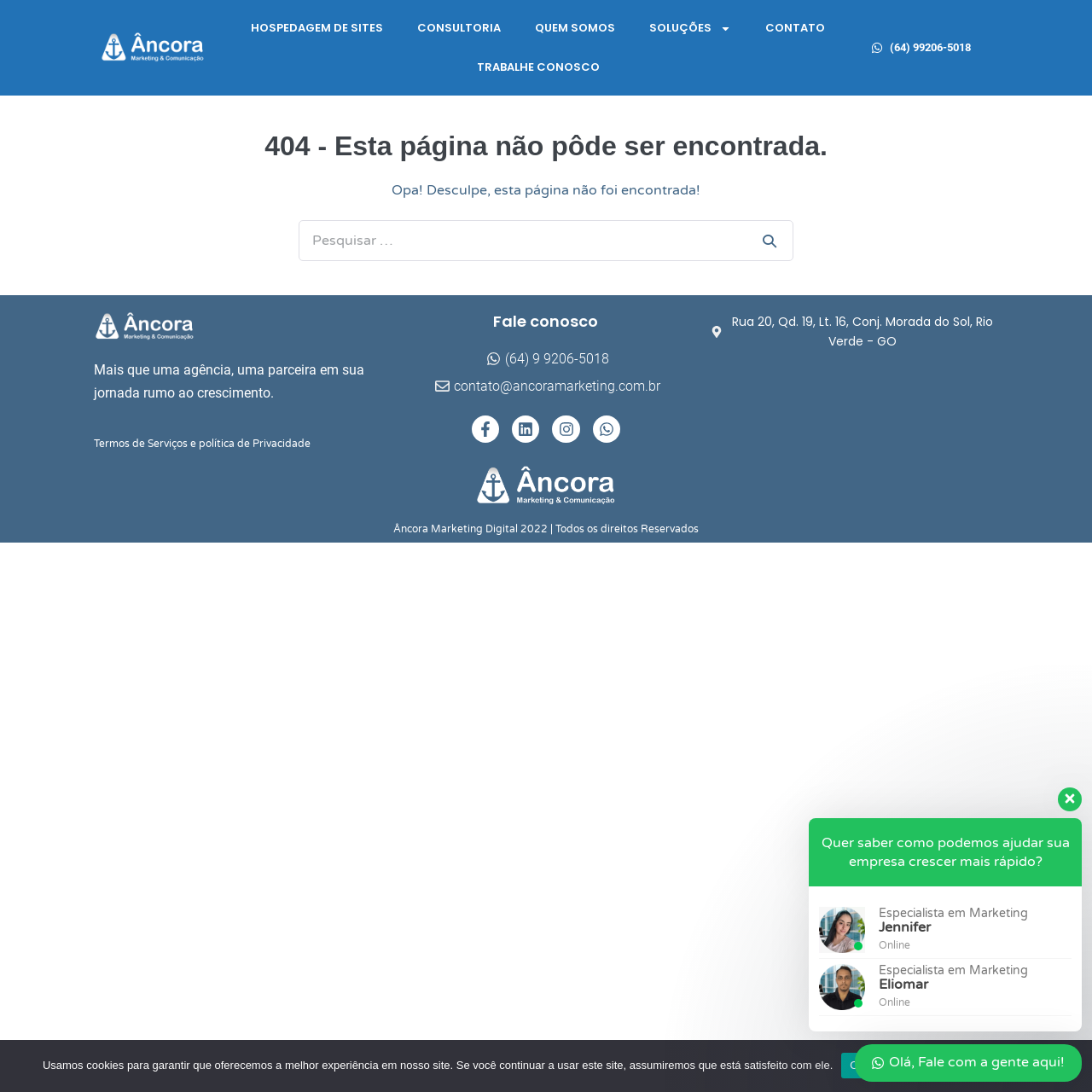Find the bounding box coordinates of the element to click in order to complete this instruction: "Search for something". The bounding box coordinates must be four float numbers between 0 and 1, denoted as [left, top, right, bottom].

[0.273, 0.201, 0.727, 0.239]